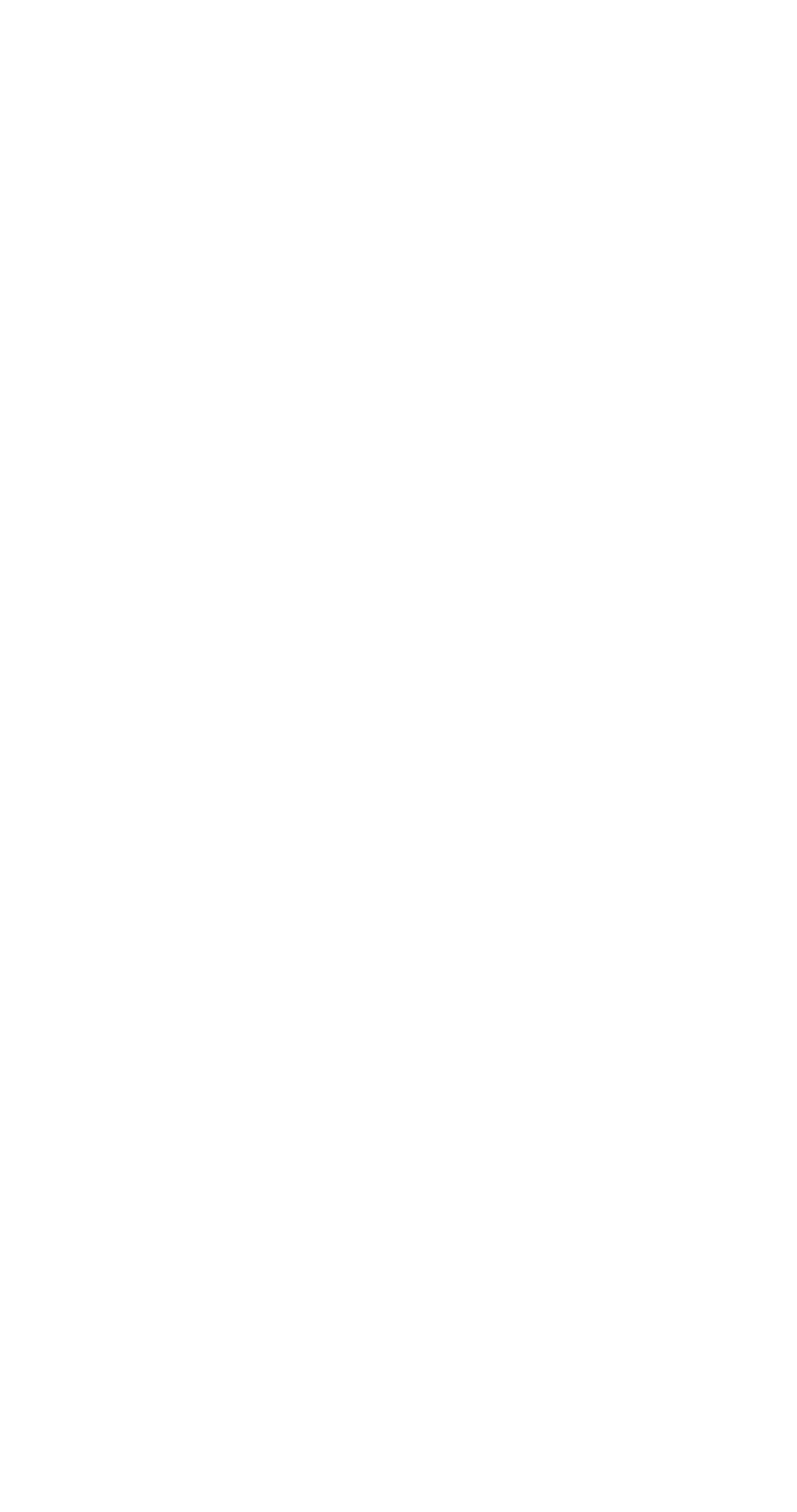How many genres are available?
Make sure to answer the question with a detailed and comprehensive explanation.

I counted the number of links under the 'BROWSE BY GENRE' heading, and there are 30 links, each representing a different genre.